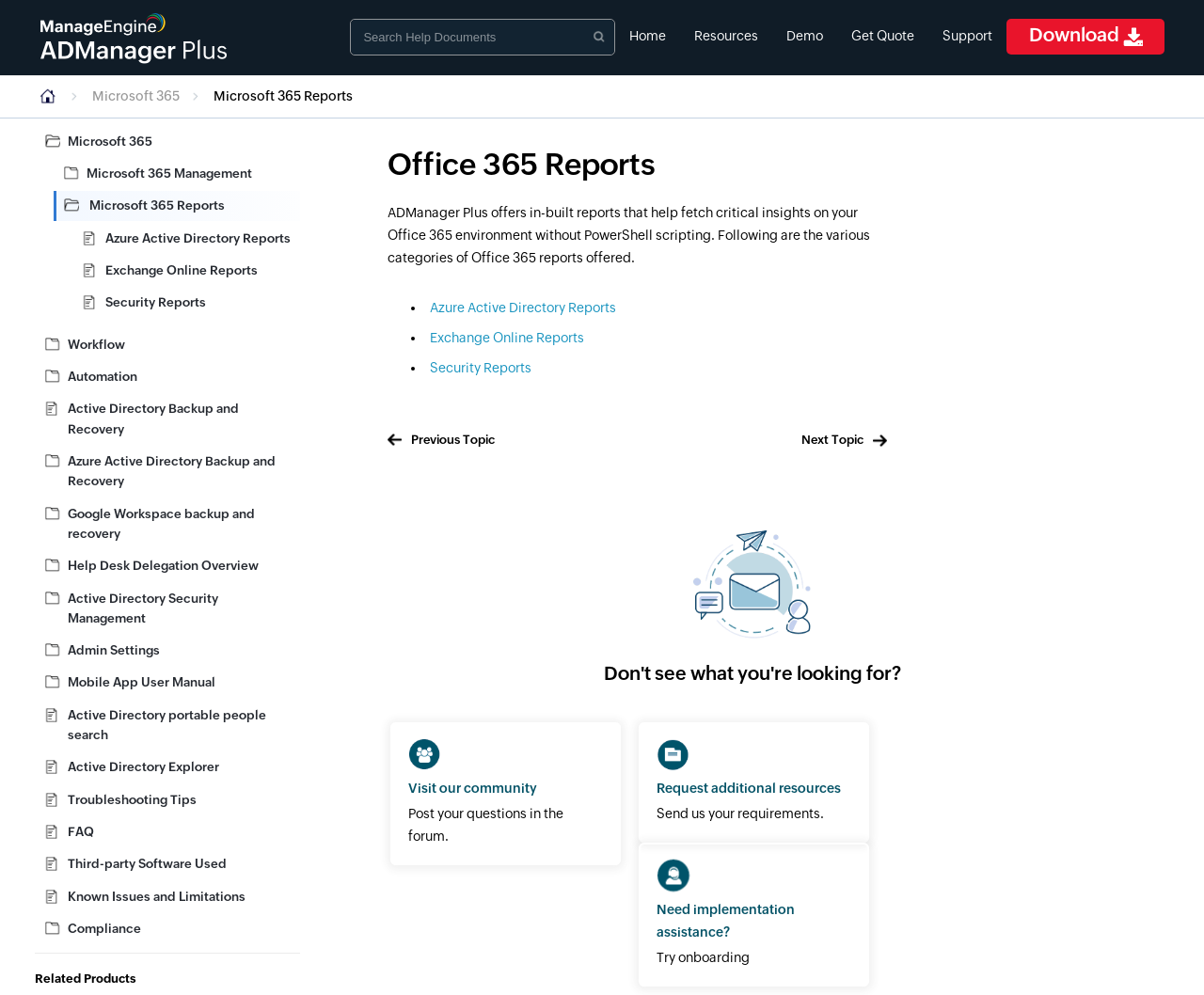Please identify the bounding box coordinates of the area I need to click to accomplish the following instruction: "Search for help documents".

[0.292, 0.02, 0.51, 0.055]